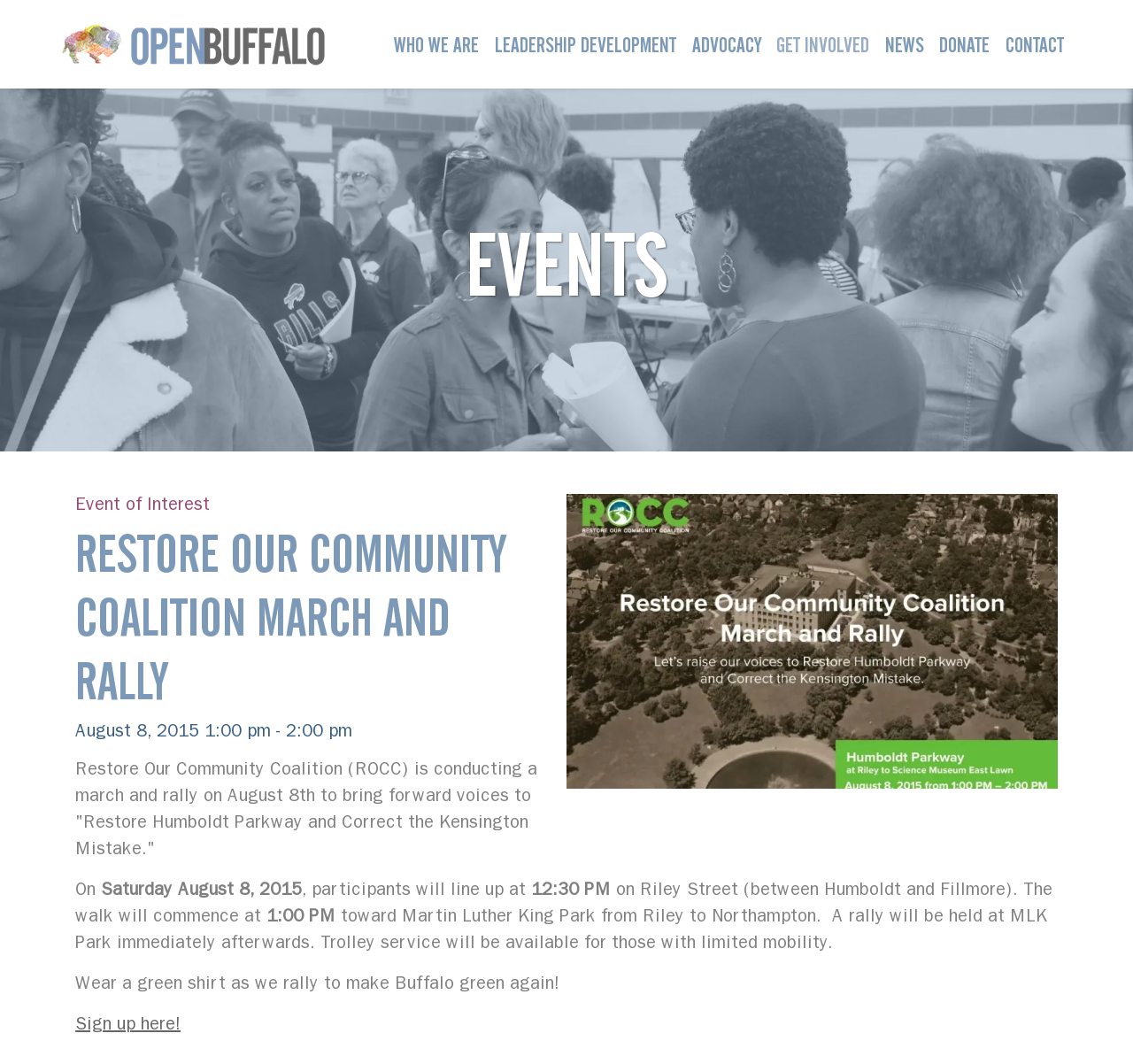Give the bounding box coordinates for this UI element: "Who We Are". The coordinates should be four float numbers between 0 and 1, arranged as [left, top, right, bottom].

[0.342, 0.025, 0.429, 0.059]